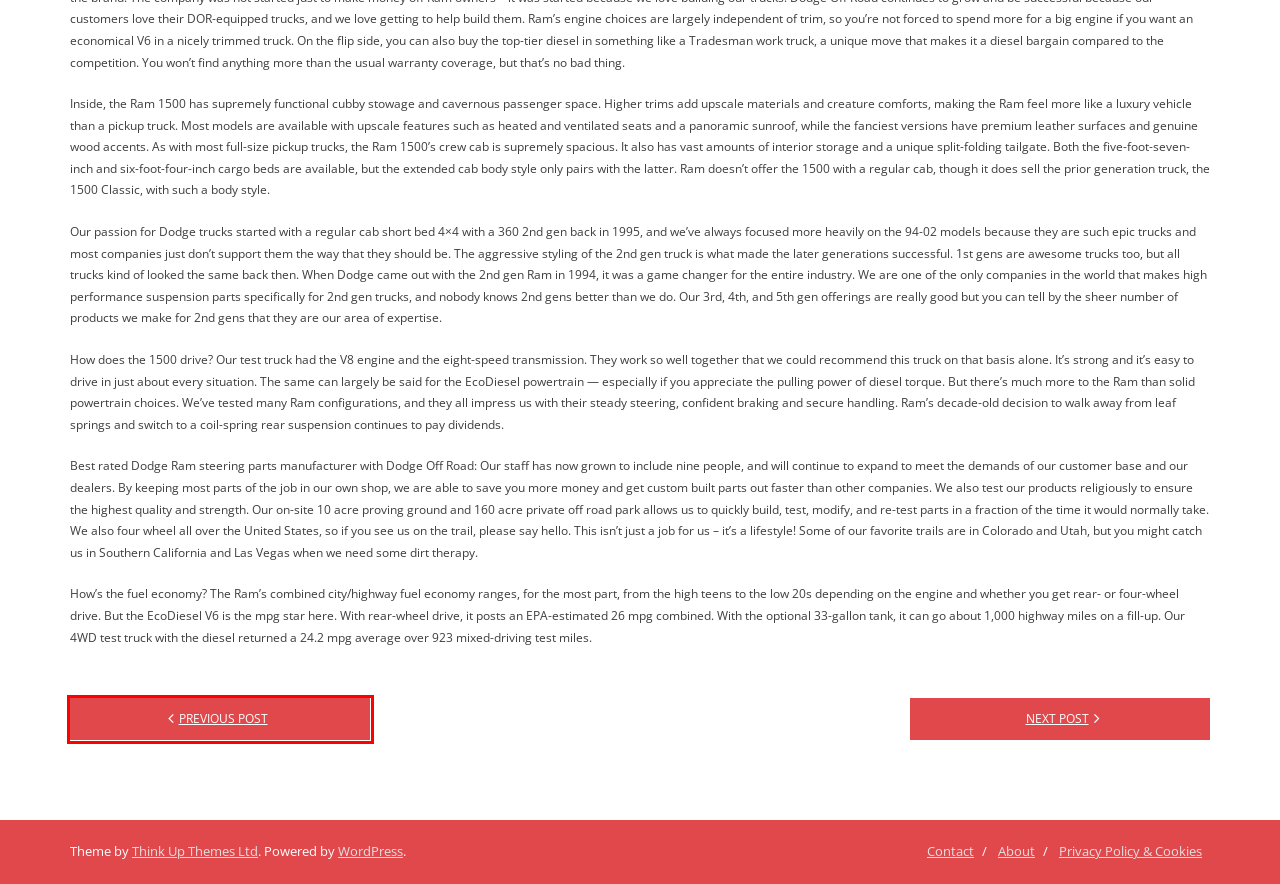Given a screenshot of a webpage with a red rectangle bounding box around a UI element, select the best matching webpage description for the new webpage that appears after clicking the highlighted element. The candidate descriptions are:
A. Privacy Policy & Cookies - 6th Sense
B. Male dietary supplement USA right now - 6th Sense
C. About - 6th Sense
D. Hoge kwaliteit meubels impregneren aanbieder Amsterdam - 6th Sense
E. Contact - 6th Sense
F. Think Up Themes | Premium WordPress Themes
G. Games Archives - 6th Sense
H. Blog Tool, Publishing Platform, and CMS – WordPress.org

B